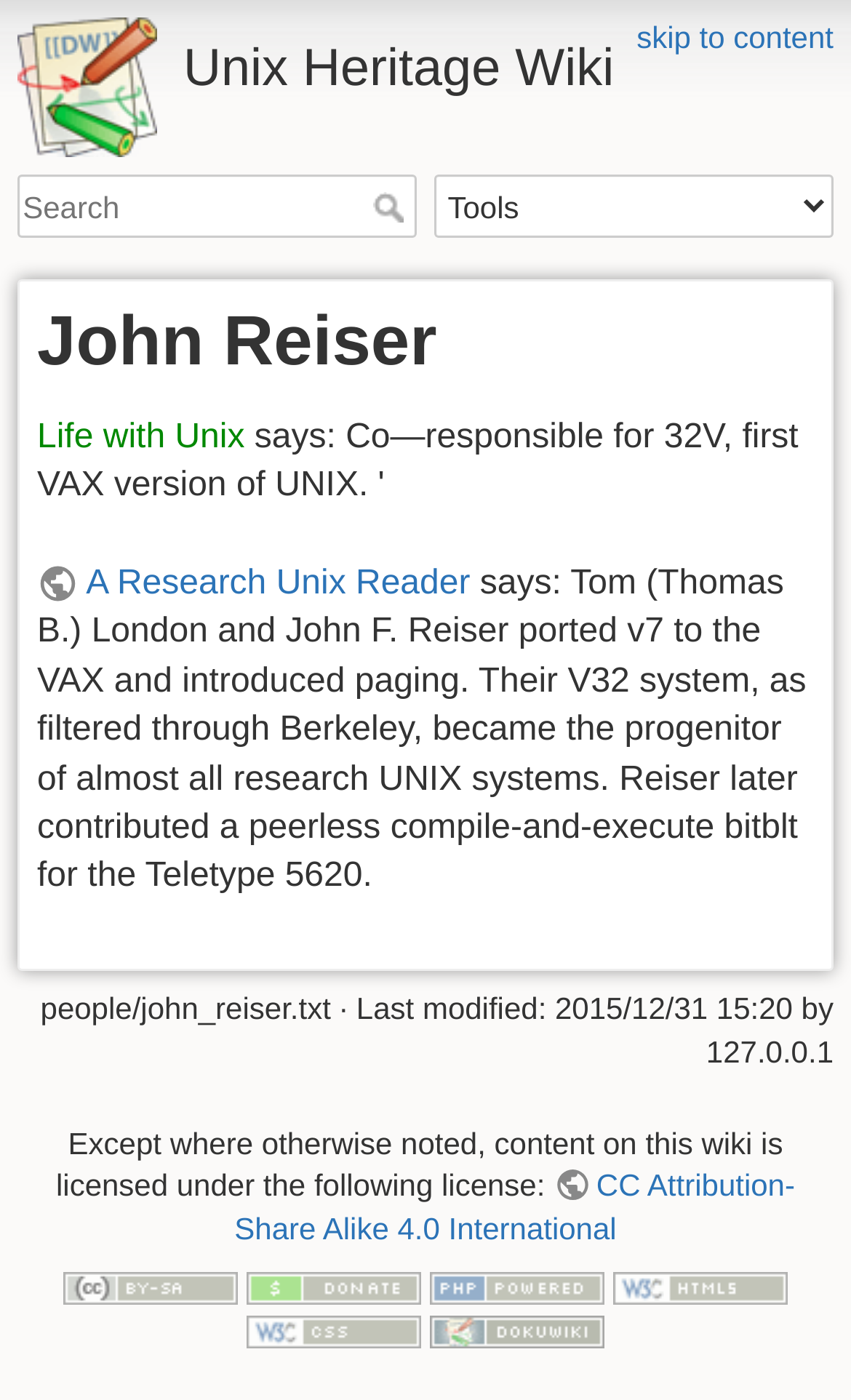What is the license under which the content on this wiki is licensed?
Look at the screenshot and provide an in-depth answer.

I determined this answer by reading the text 'Except where otherwise noted, content on this wiki is licensed under the following license:' and then looking at the link that follows, which is 'CC Attribution-Share Alike 4.0 International'.